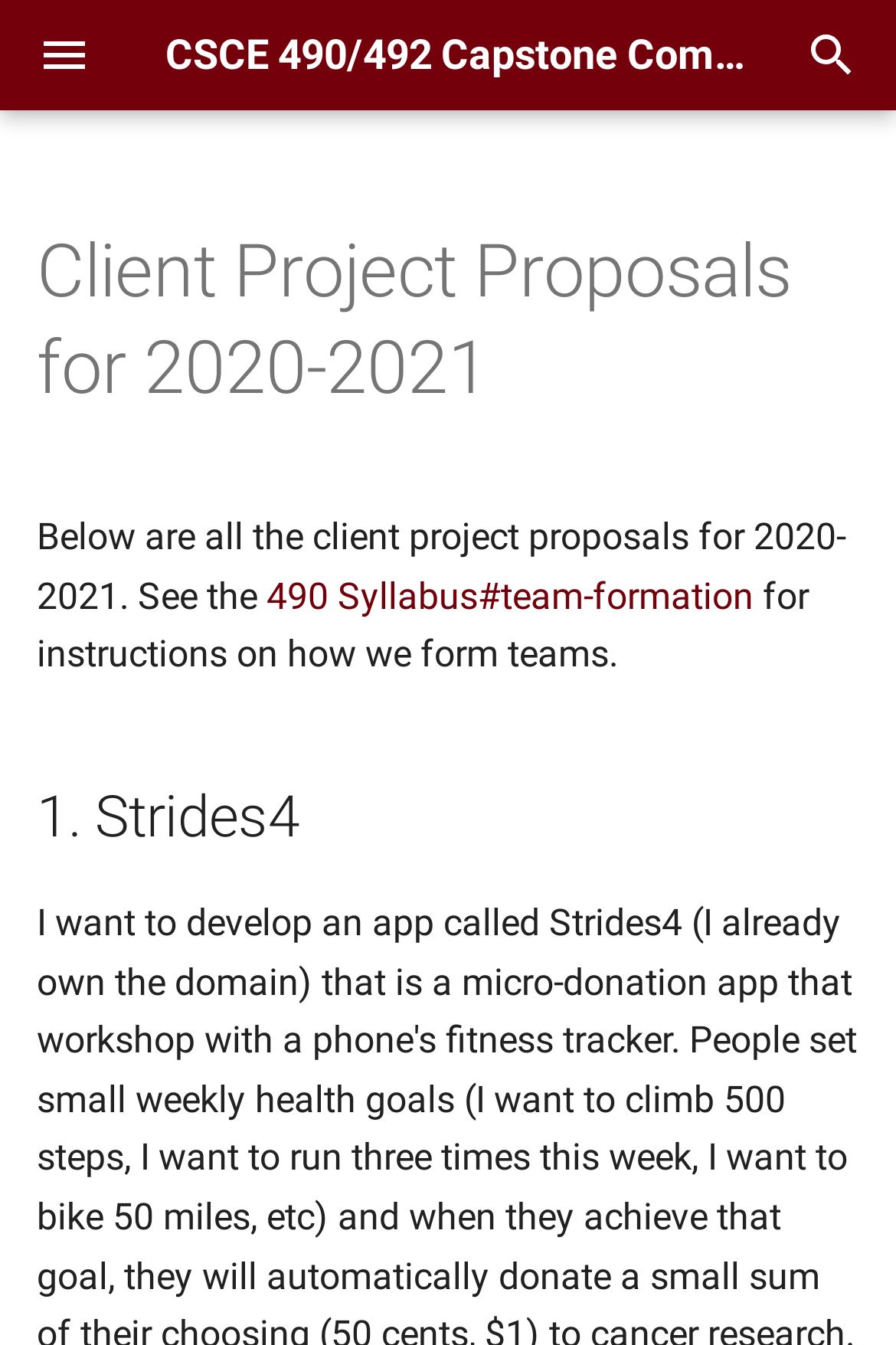What is the text of the first heading on the page?
Using the information from the image, give a concise answer in one word or a short phrase.

Client Project Proposals for 2020-2021